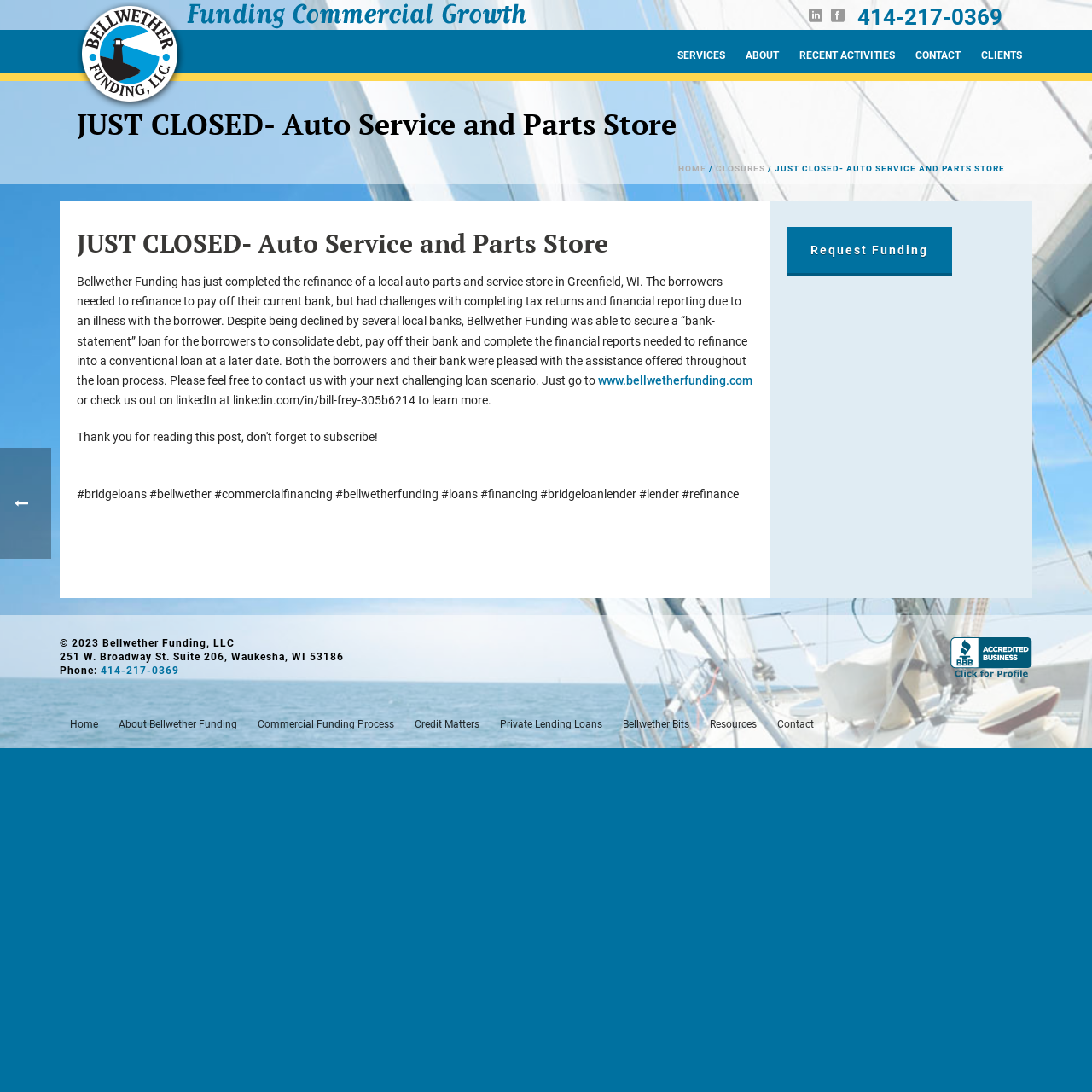Predict the bounding box of the UI element based on this description: "Services".

[0.611, 0.027, 0.673, 0.066]